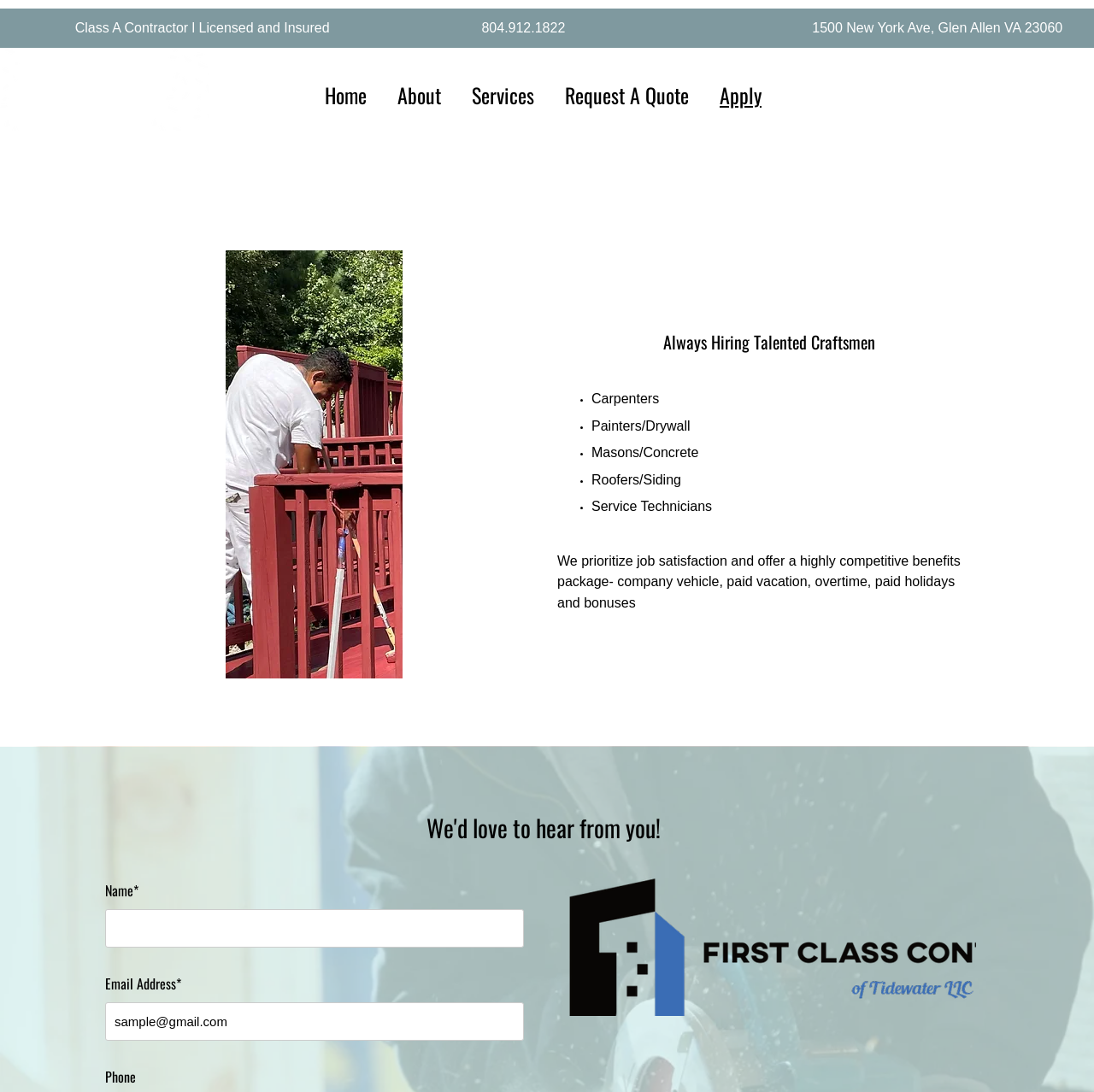Using the image as a reference, answer the following question in as much detail as possible:
What is the company's address?

I found the company's address by looking at the top section of the webpage, where it is written in a static text element.